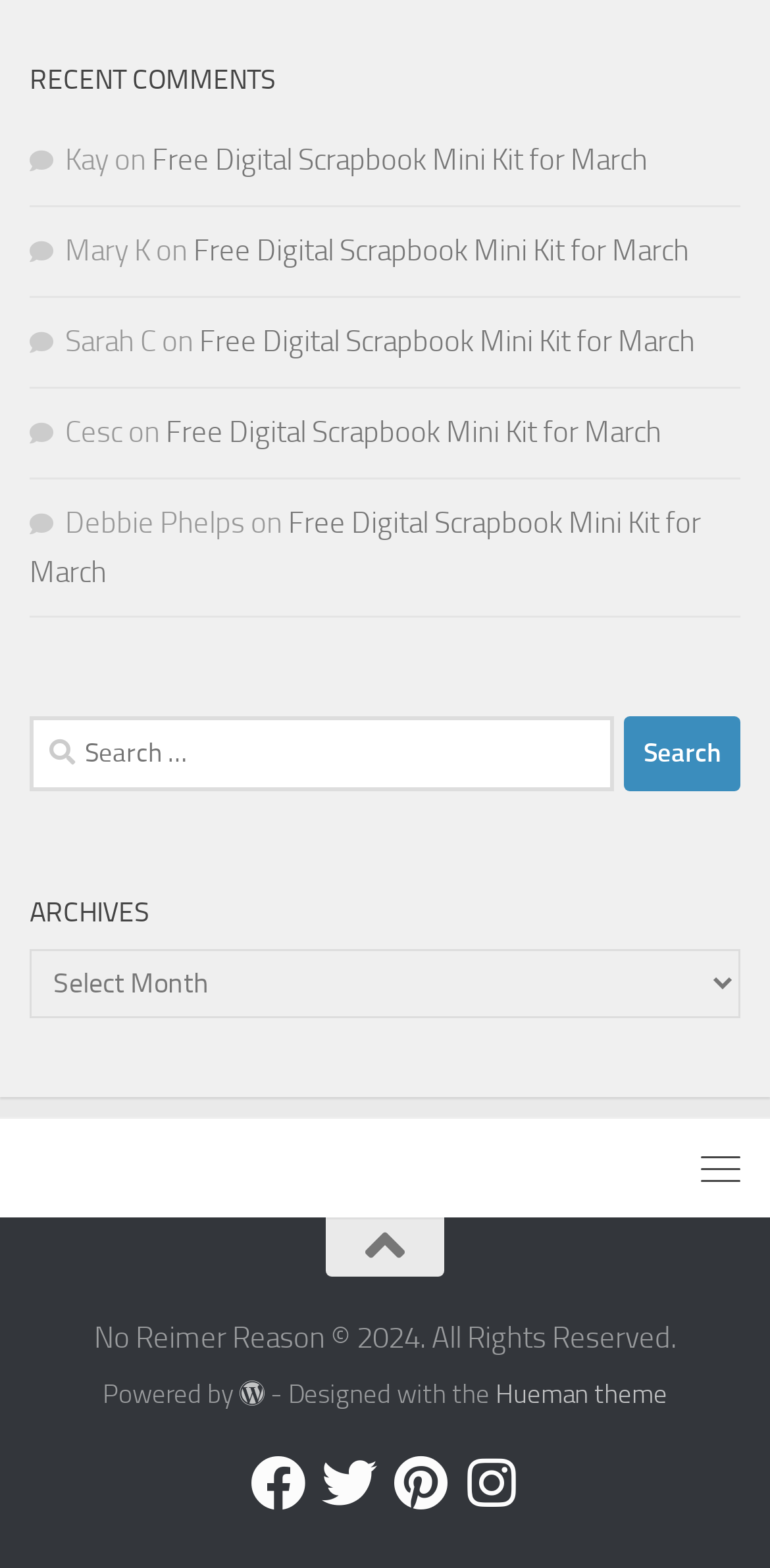Please answer the following question using a single word or phrase: 
What is the title of the 'RECENT COMMENTS' section?

Free Digital Scrapbook Mini Kit for March